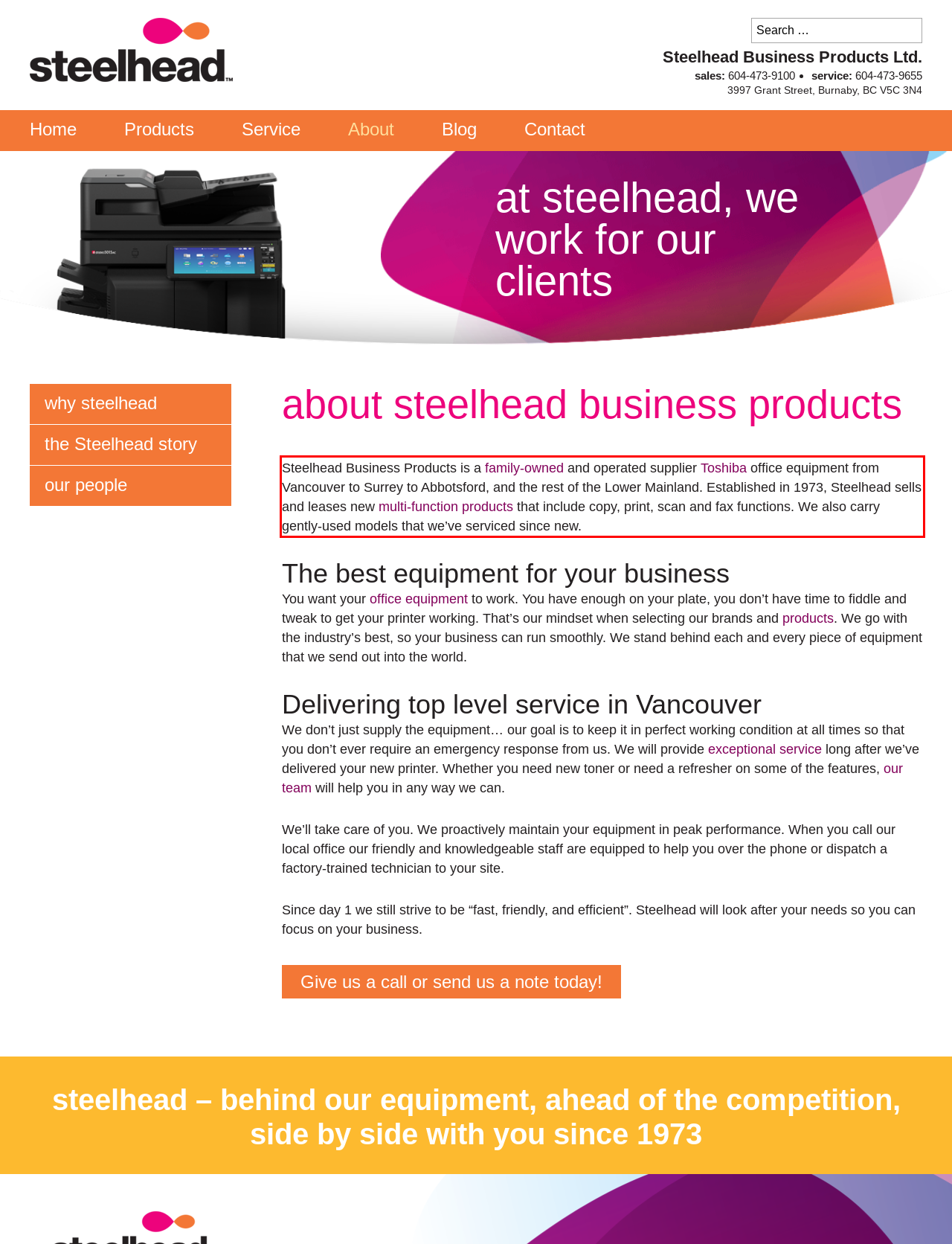Given the screenshot of a webpage, identify the red rectangle bounding box and recognize the text content inside it, generating the extracted text.

Steelhead Business Products is a family-owned and operated supplier Toshiba office equipment from Vancouver to Surrey to Abbotsford, and the rest of the Lower Mainland. Established in 1973, Steelhead sells and leases new multi-function products that include copy, print, scan and fax functions. We also carry gently-used models that we’ve serviced since new.